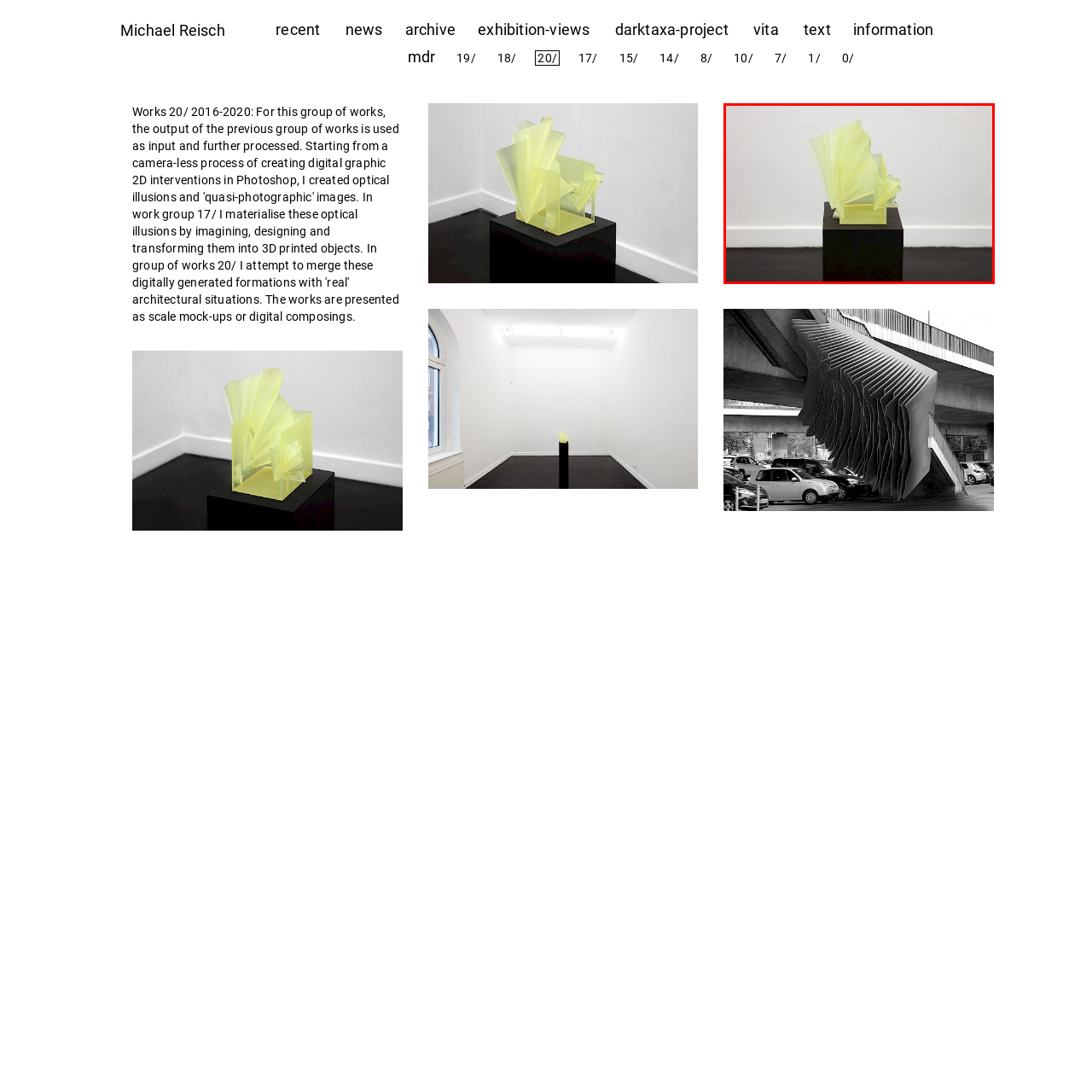Provide an in-depth caption for the image inside the red boundary.

The image features an abstract sculpture composed of layered, translucent materials in soft yellow hues. The sculpture is mounted on a sleek black pedestal, highlighting its intricate forms and dynamic lines. Its design seems to evoke movement, suggesting the flow and folding of material, much like a delicate fabric caught in the wind. The minimalist background enhances the visual impact of the artwork, allowing viewers to appreciate the interplay of light and shadow on the surface of the sculpture. This work is part of a series of artworks by Michael Reisch, which explore themes of perception and transformation through materiality.